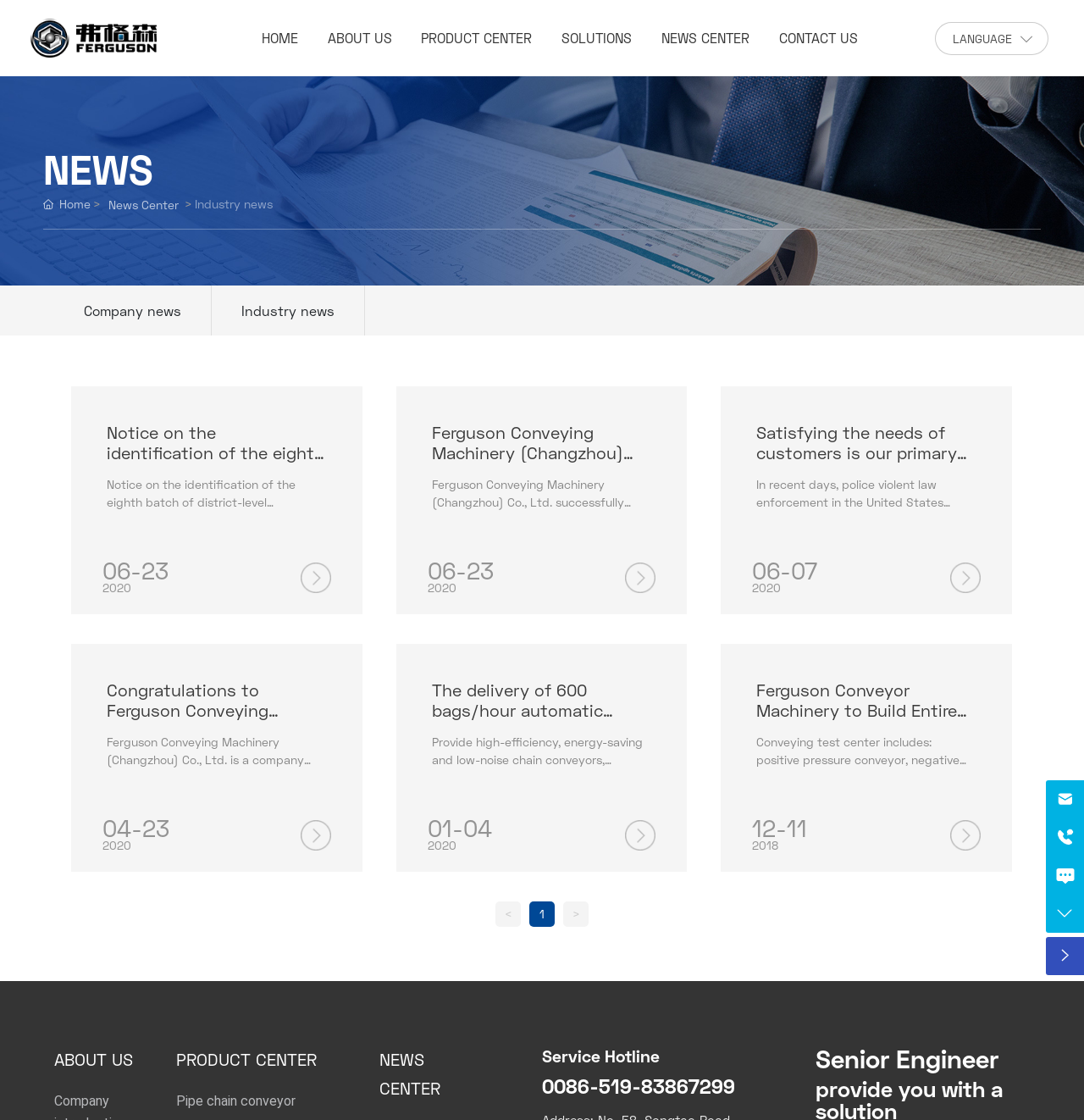Using the description "<", locate and provide the bounding box of the UI element.

[0.457, 0.805, 0.48, 0.827]